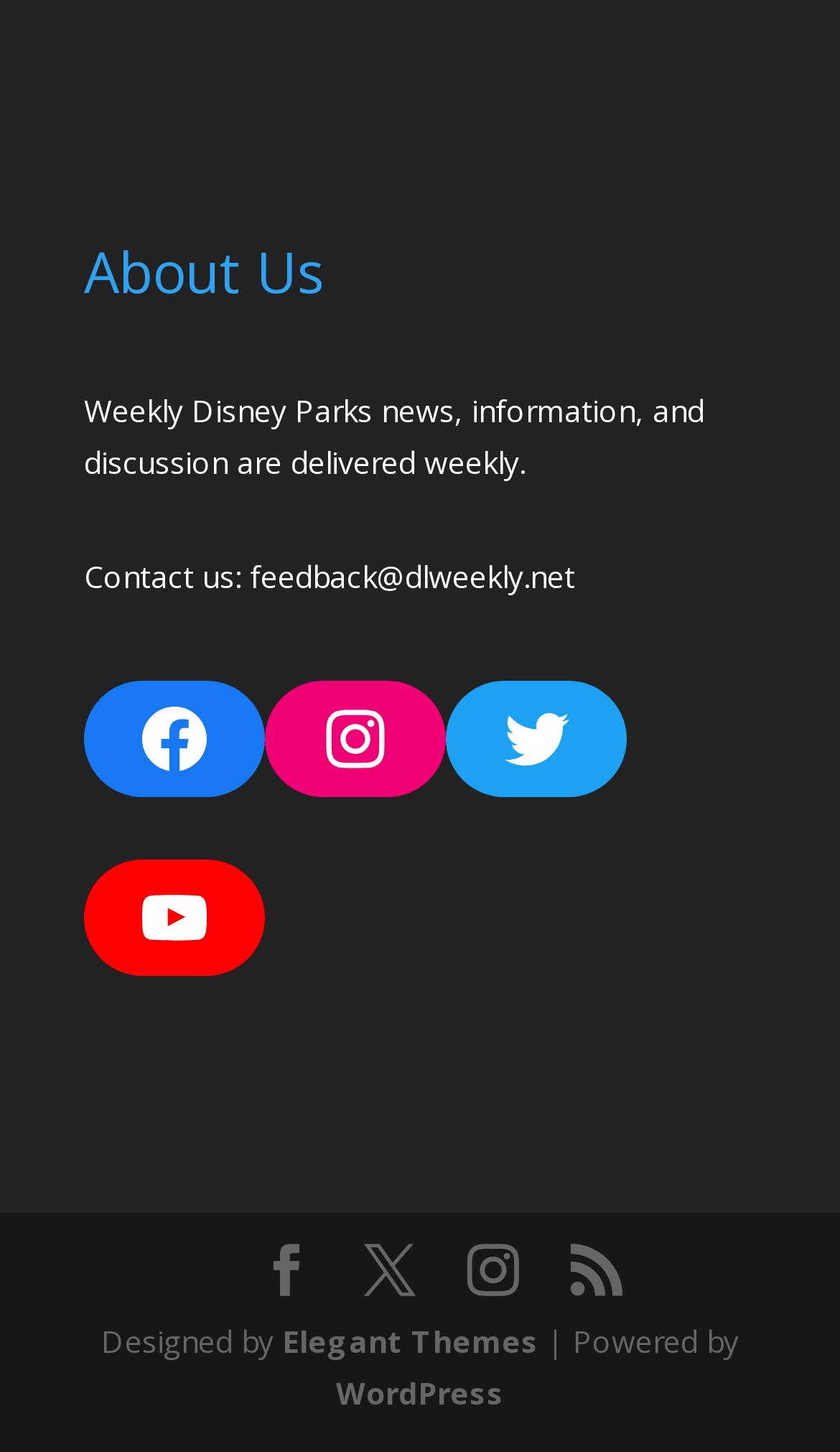Determine the bounding box coordinates for the clickable element to execute this instruction: "Go to our Twitter page". Provide the coordinates as four float numbers between 0 and 1, i.e., [left, top, right, bottom].

[0.531, 0.468, 0.746, 0.549]